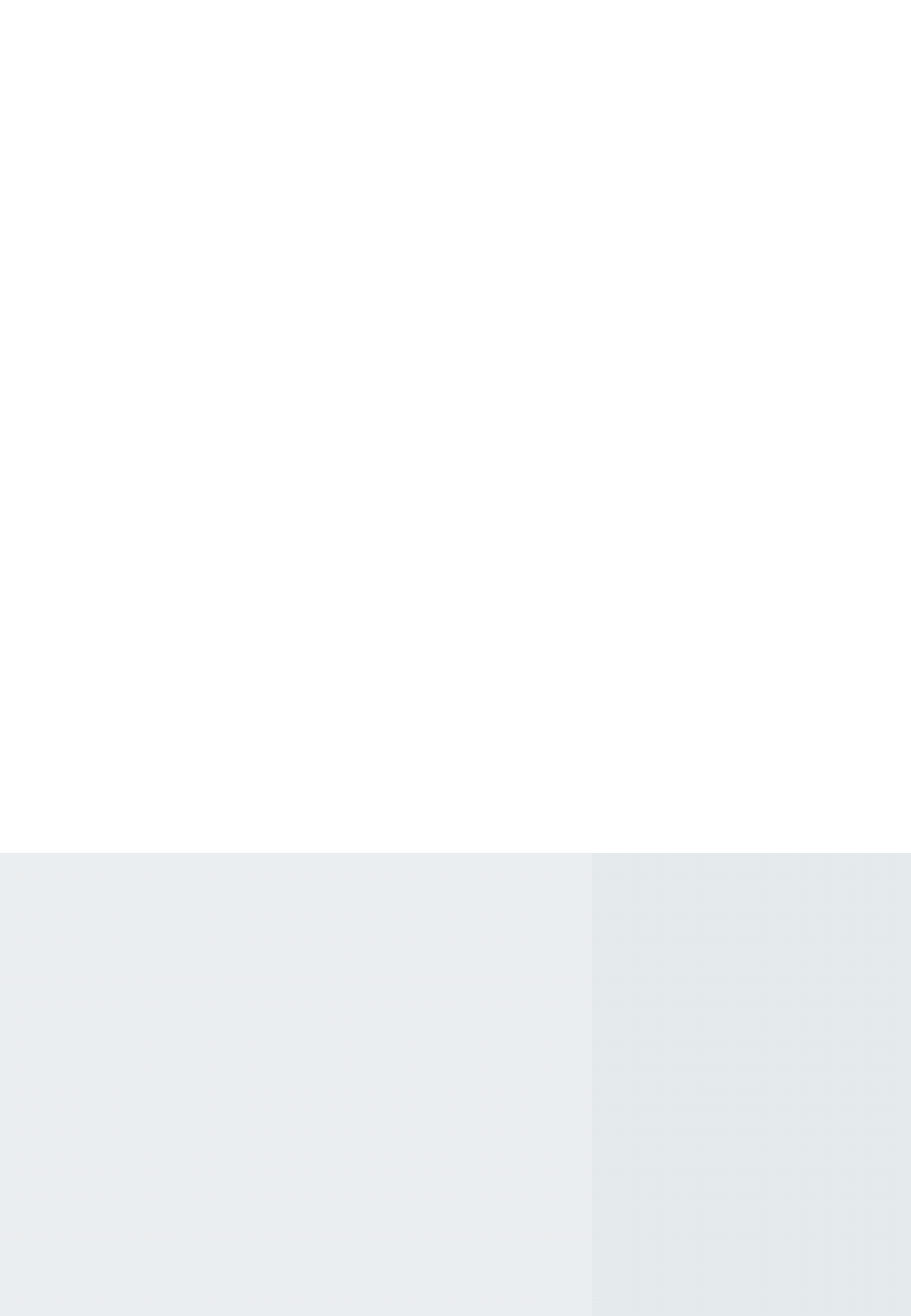What is the topic of the community? Based on the image, give a response in one word or a short phrase.

Westwyk Condo